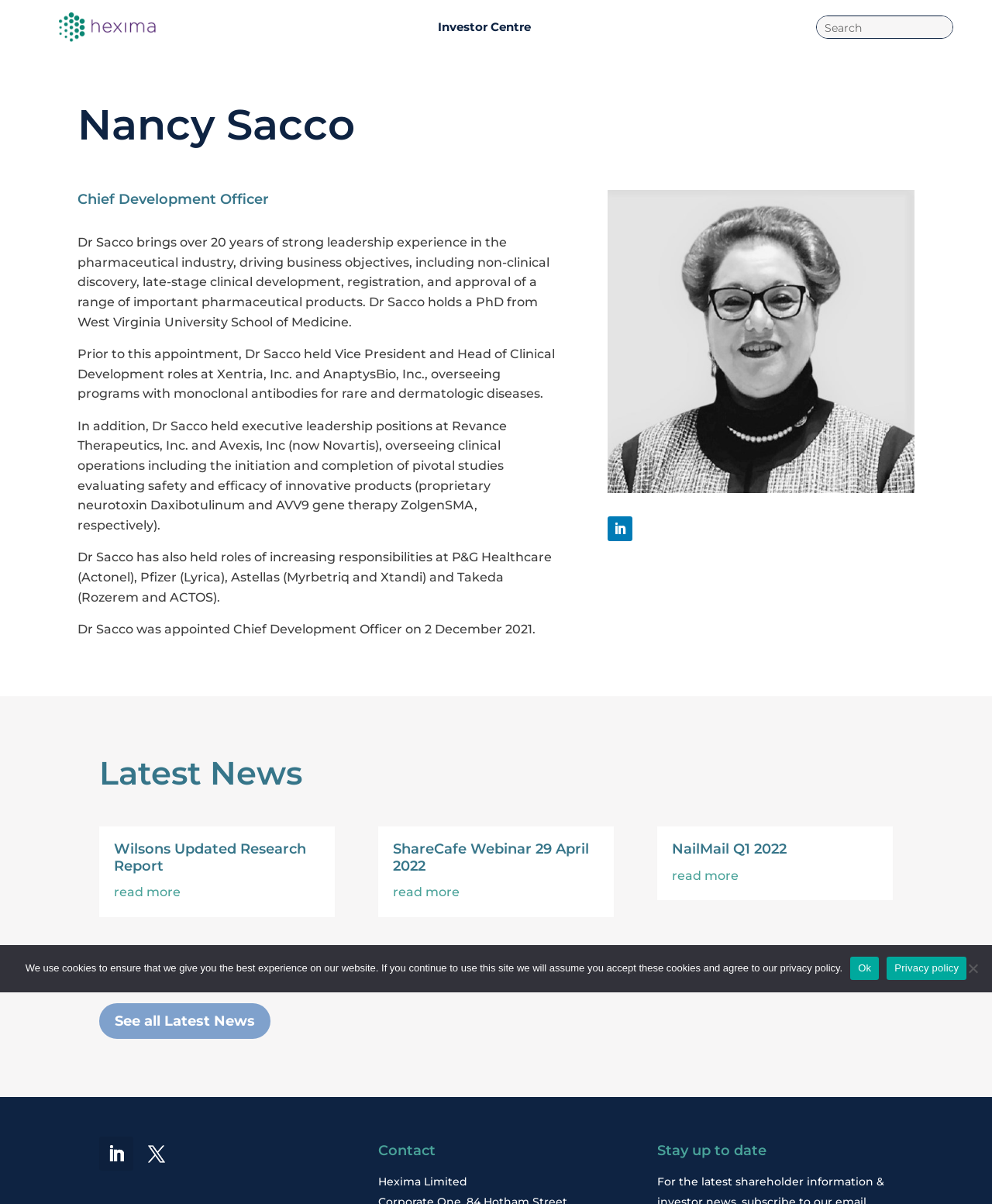Using details from the image, please answer the following question comprehensively:
What is Dr. Sacco's educational background?

According to the webpage, Dr. Sacco holds a PhD from West Virginia University School of Medicine, which is mentioned in the section that describes her background and experience.